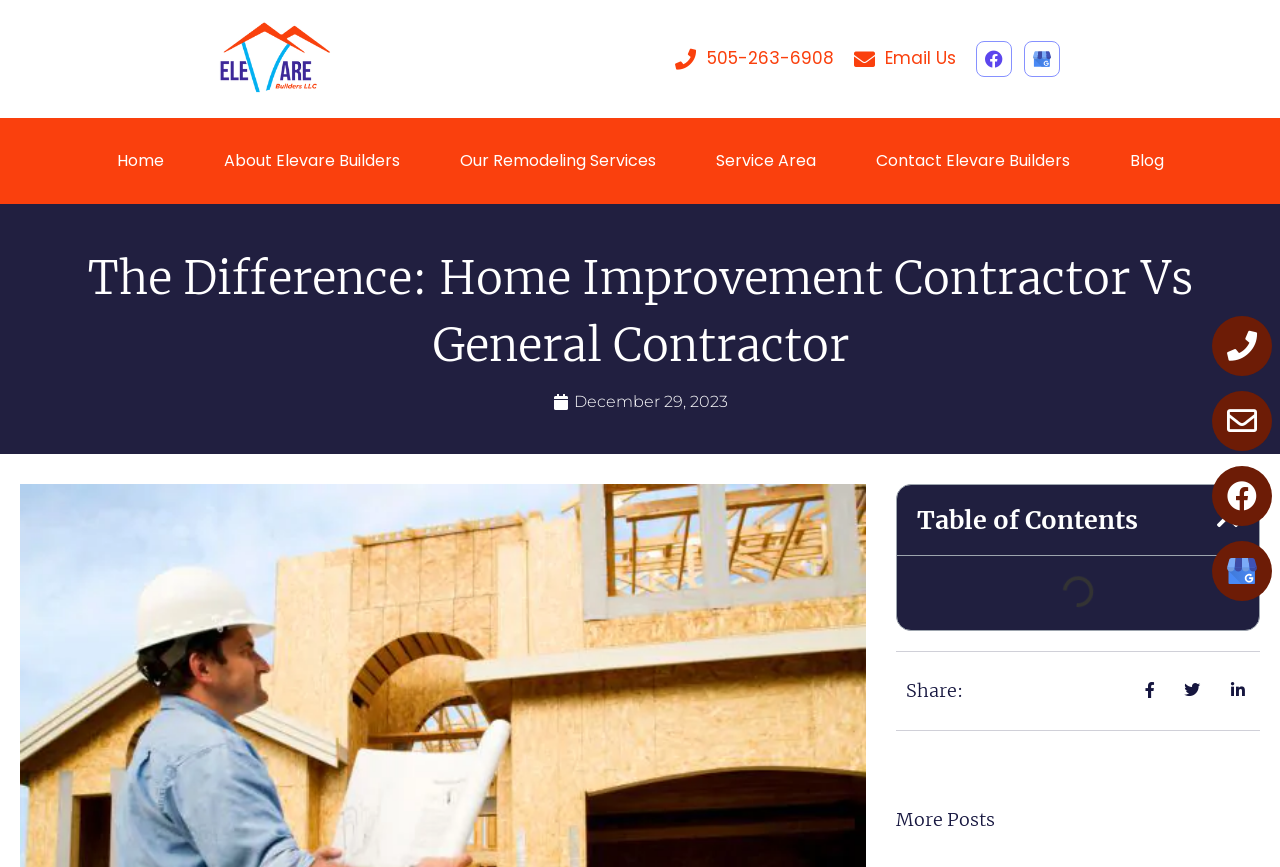Please identify the bounding box coordinates of the element's region that should be clicked to execute the following instruction: "Email the contractor". The bounding box coordinates must be four float numbers between 0 and 1, i.e., [left, top, right, bottom].

[0.667, 0.053, 0.747, 0.083]